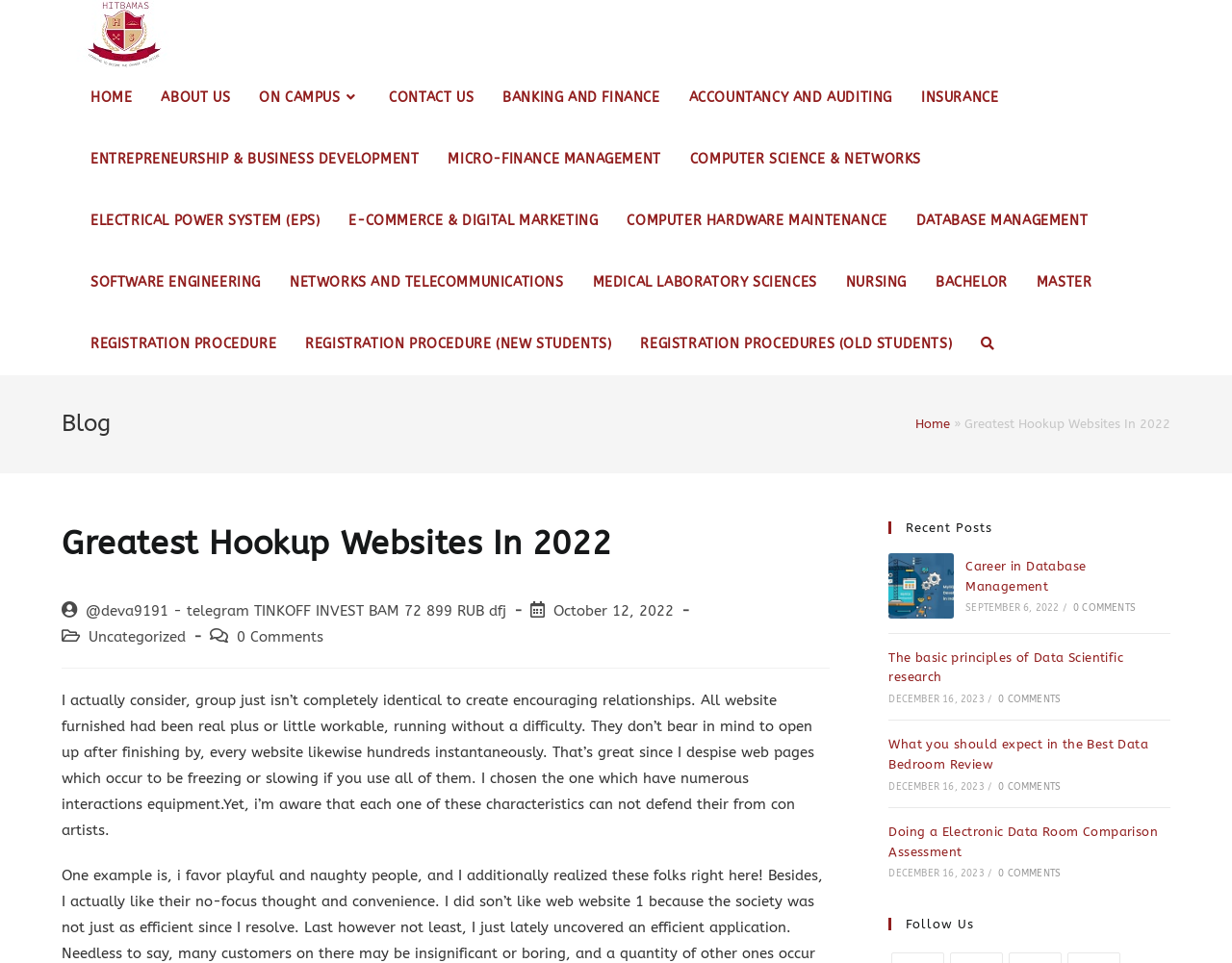Please answer the following question using a single word or phrase: 
What are the recent posts on this website?

Career in Database Management